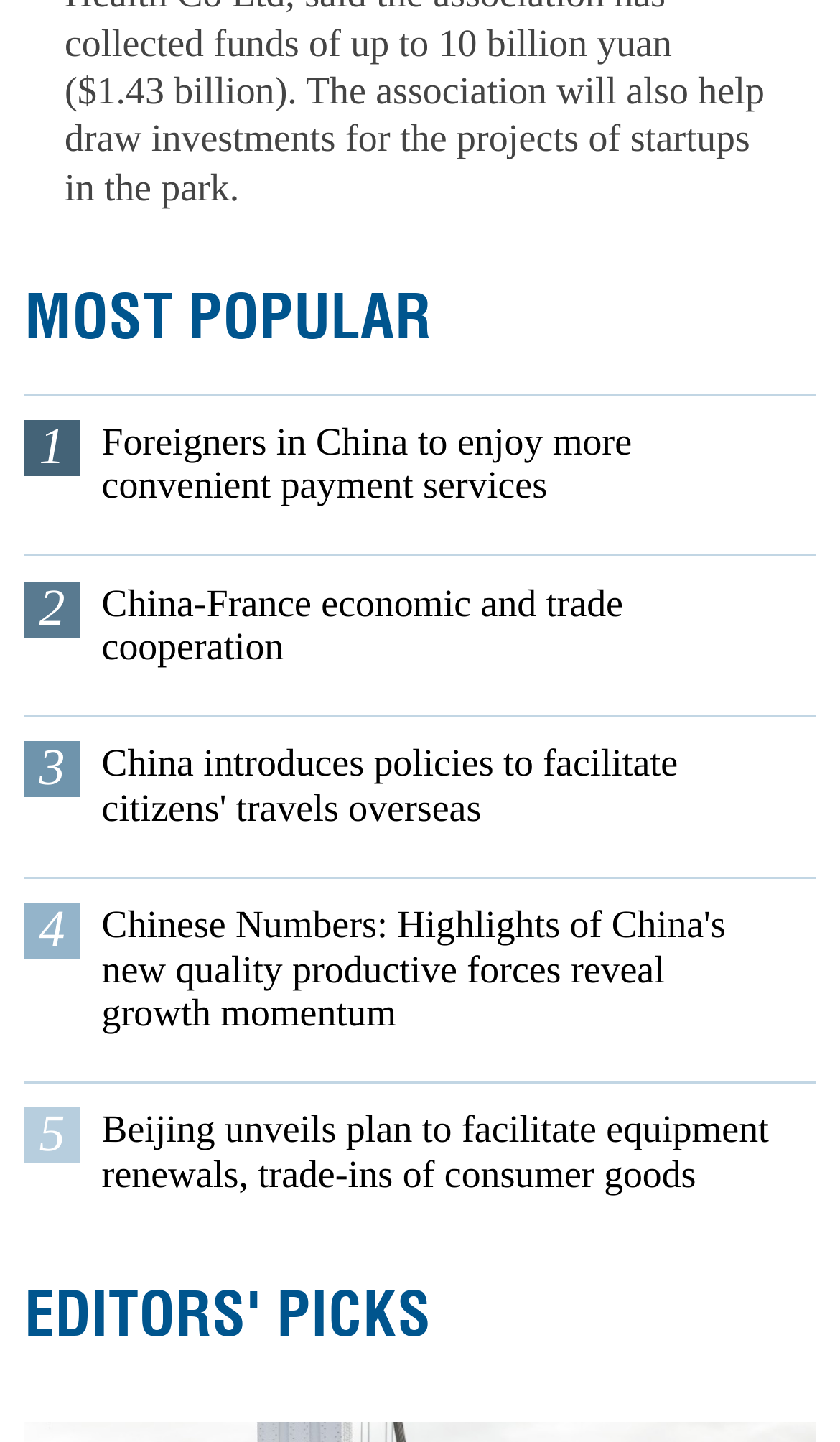Provide a one-word or short-phrase response to the question:
How many headings are on this webpage?

2